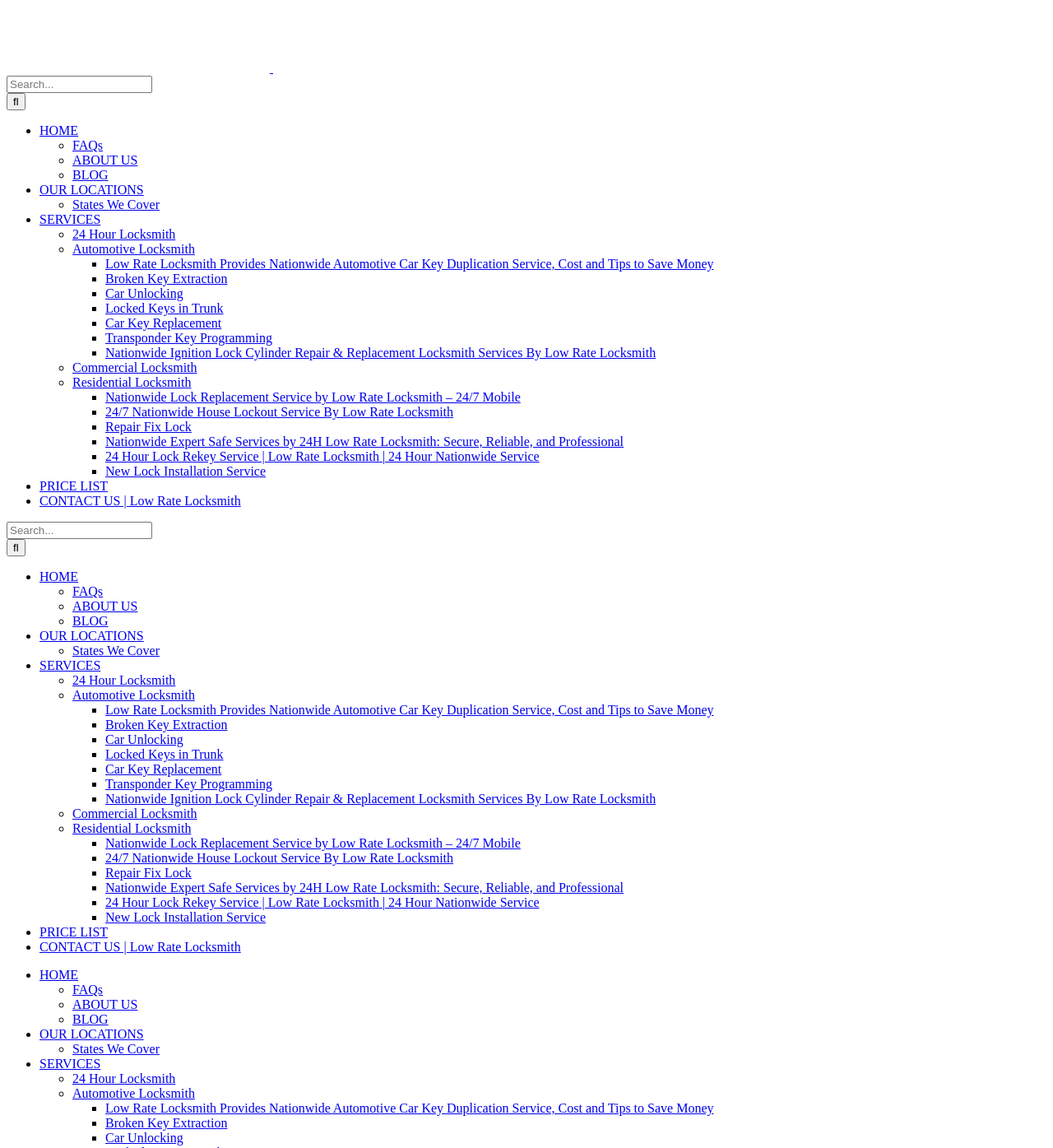Please determine the bounding box of the UI element that matches this description: aria-label="Accessibility Menu" title="Accessibility Menu". The coordinates should be given as (top-left x, top-left y, bottom-right x, bottom-right y), with all values between 0 and 1.

None